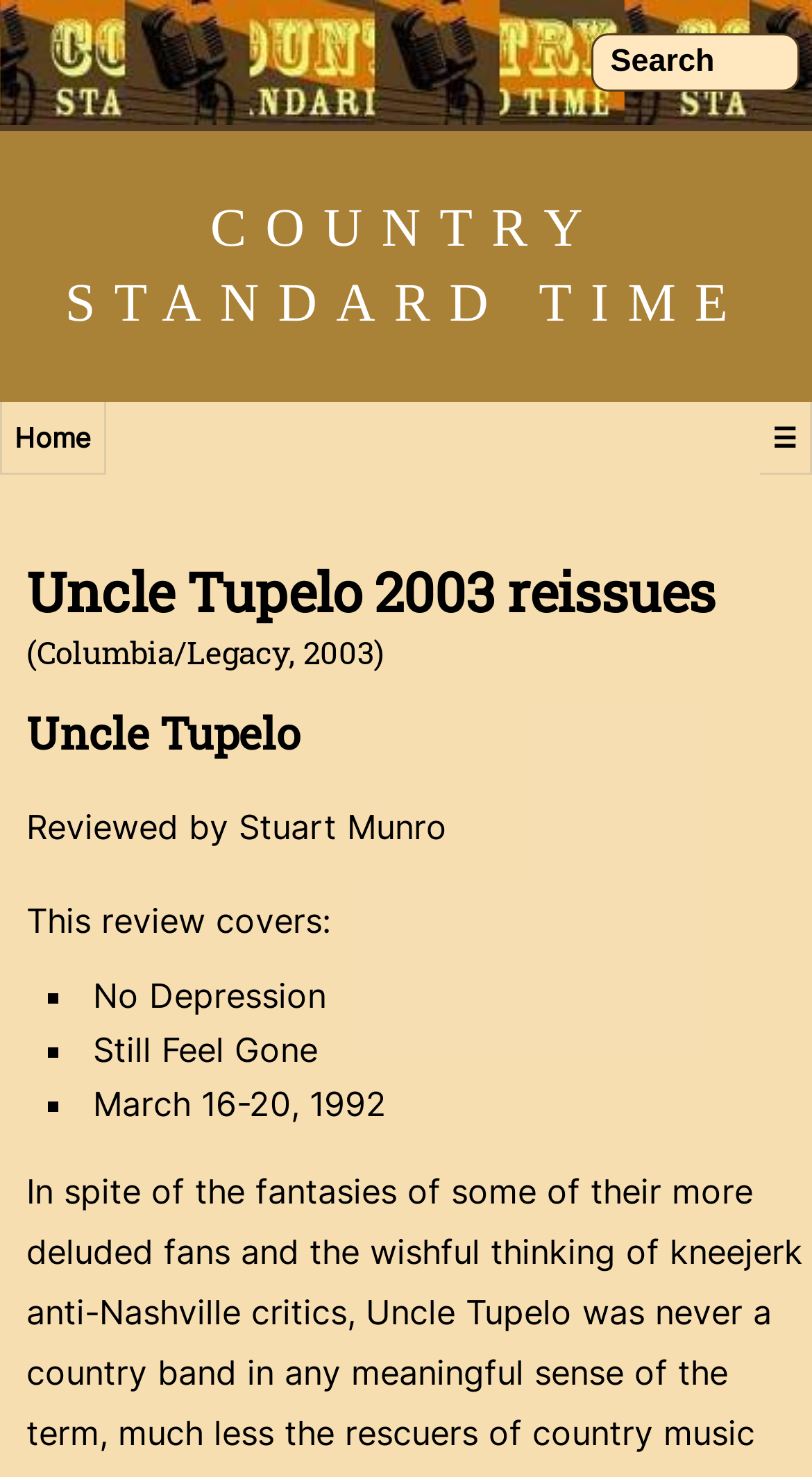What is the name of the band being reviewed?
Answer the question with a detailed and thorough explanation.

The name of the band being reviewed can be found in the heading 'Uncle Tupelo 2003 reissues (Columbia/Legacy, 2003)' and also in the heading 'Uncle Tupelo' which suggests that the webpage is reviewing the band Uncle Tupelo.